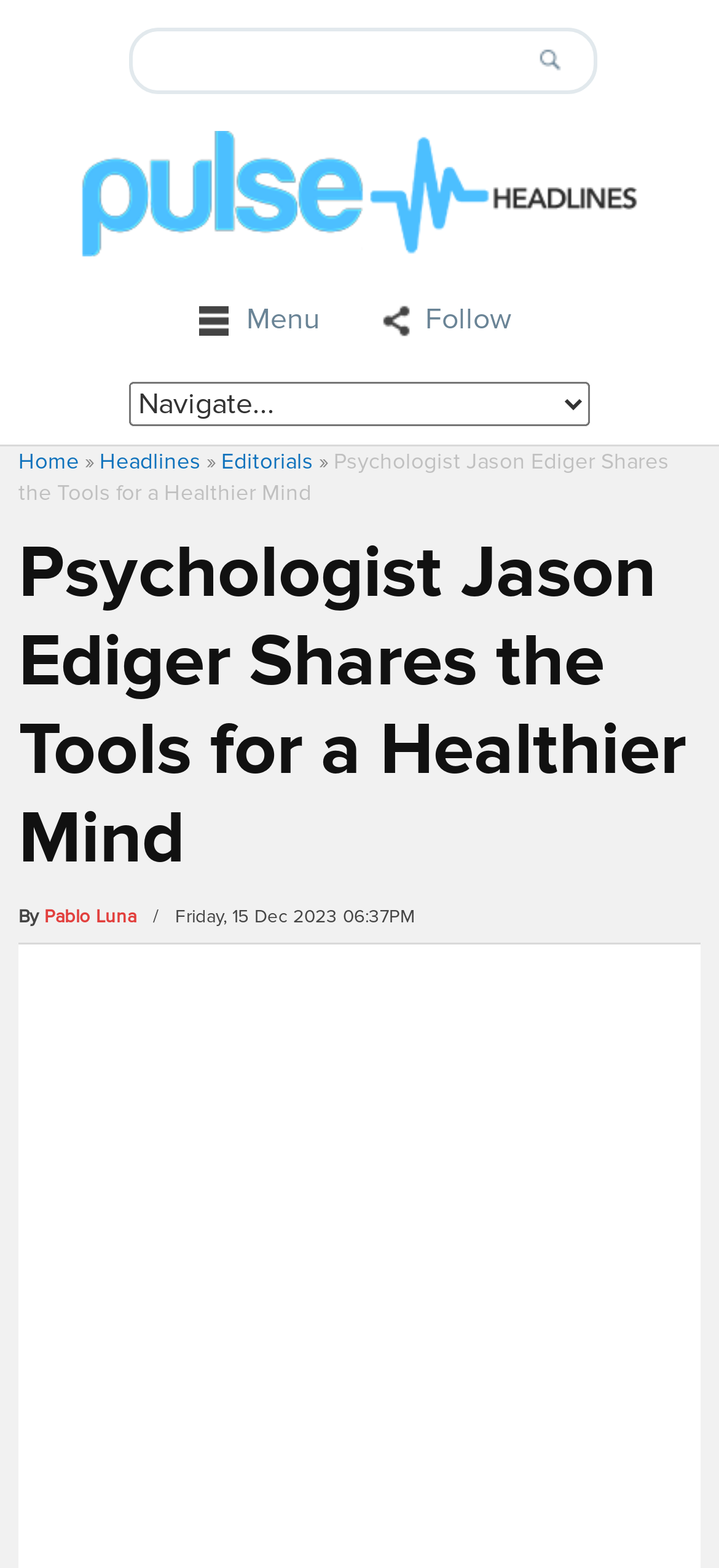Summarize the webpage in an elaborate manner.

The webpage is about an article titled "Psychologist Jason Ediger Shares the Tools for a Healthier Mind". At the top, there is a search box and a button next to it, taking up about half of the screen width. Below them, there is a link to "Pulse Headlines" with an accompanying image. 

On the left side, there are several links, including "Menu", "Follow", and "Home", with a "»" symbol separating "Home" and the next link "Headlines". Further down, there are more links to "Editorials" and the article title again. 

The main content of the article starts with a heading that spans almost the entire screen width, followed by the author's name "Pablo Luna" and the publication date "Friday, 15 Dec 2023 06:37PM". 

At the bottom of the page, there is an iframe containing an advertisement that takes up the full screen width.